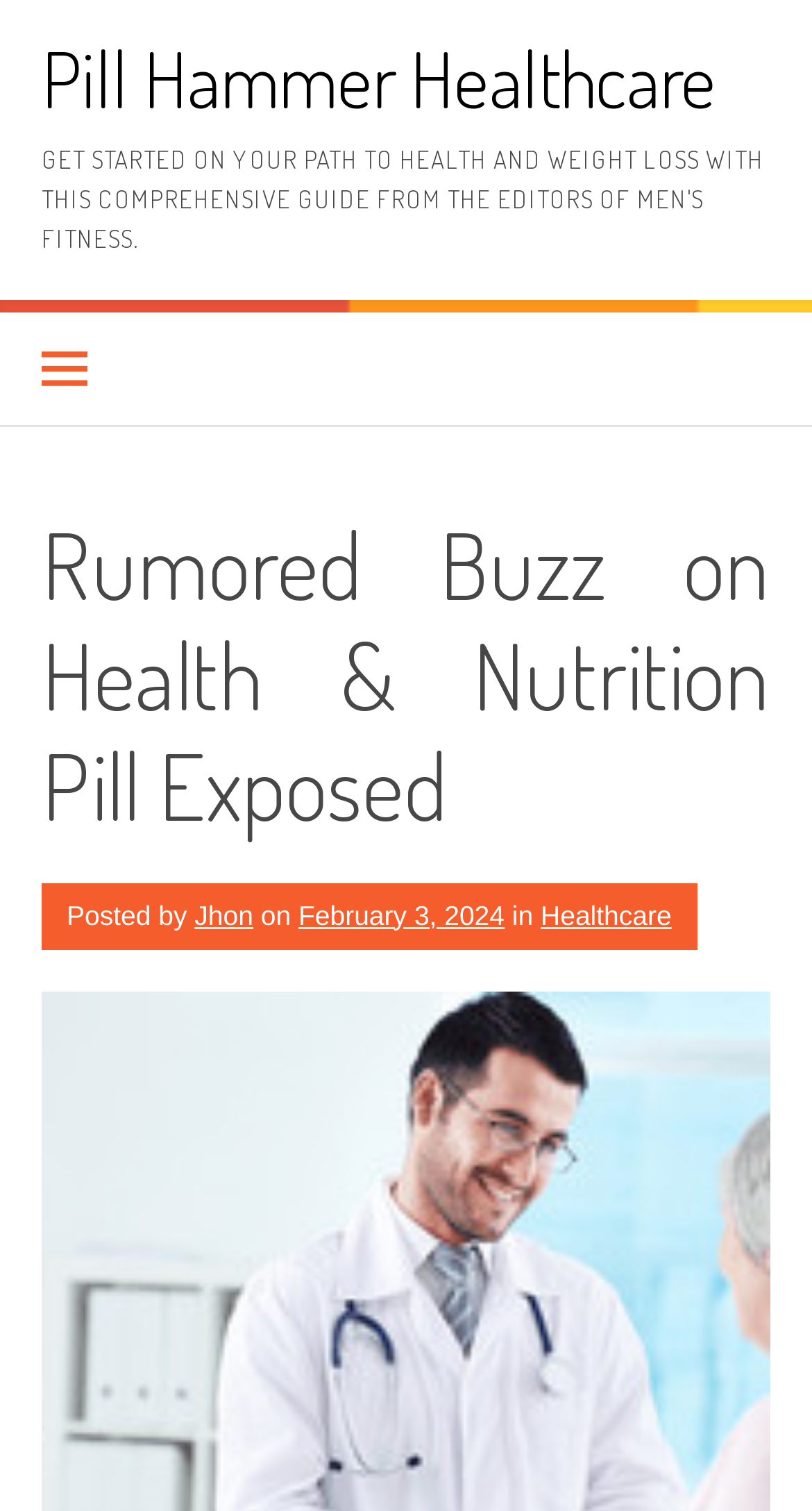What is the purpose of the button with the icon ''?
Can you provide a detailed and comprehensive answer to the question?

The button with the icon '' is located next to the heading 'GET STARTED ON YOUR PATH TO HEALTH AND WEIGHT LOSS WITH THIS COMPREHENSIVE GUIDE FROM THE EDITORS OF MEN'S FITNESS.', which implies that the button is used to get started with the guide.